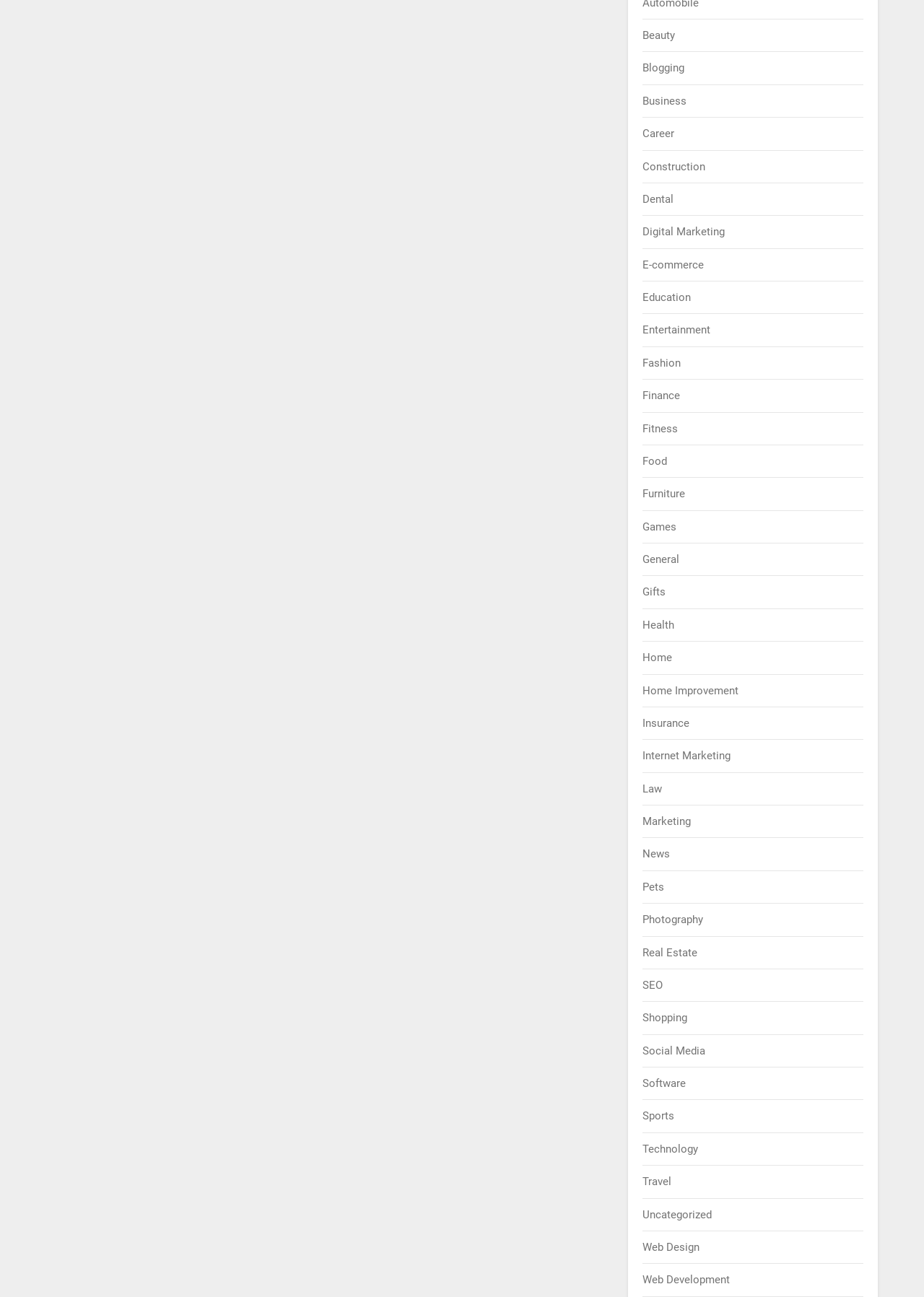Extract the bounding box coordinates of the UI element described: "Social Media". Provide the coordinates in the format [left, top, right, bottom] with values ranging from 0 to 1.

[0.696, 0.805, 0.764, 0.815]